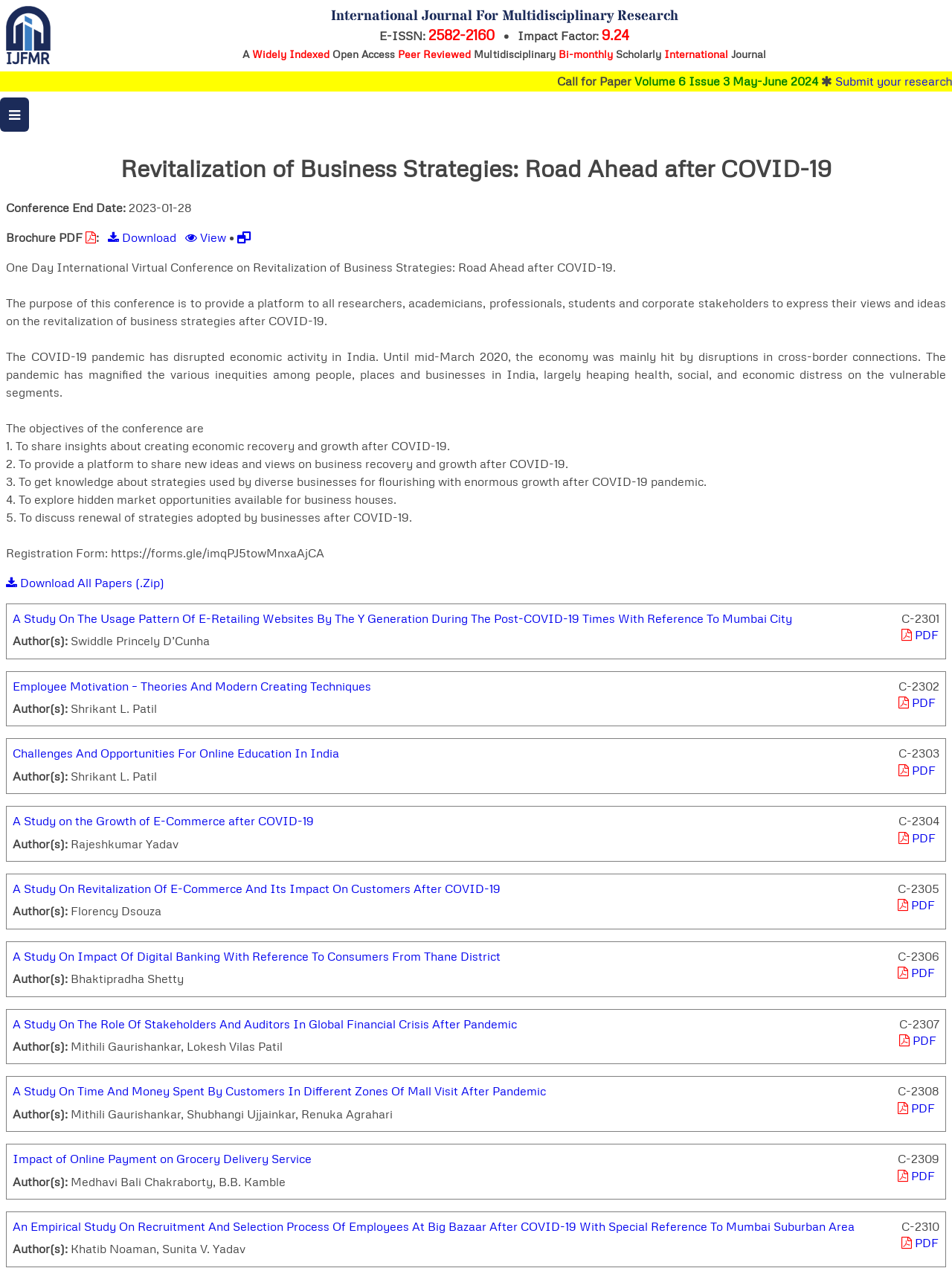What is the registration form link for the conference?
Answer briefly with a single word or phrase based on the image.

https://forms.gle/imqPJ5towMnxaAjCA